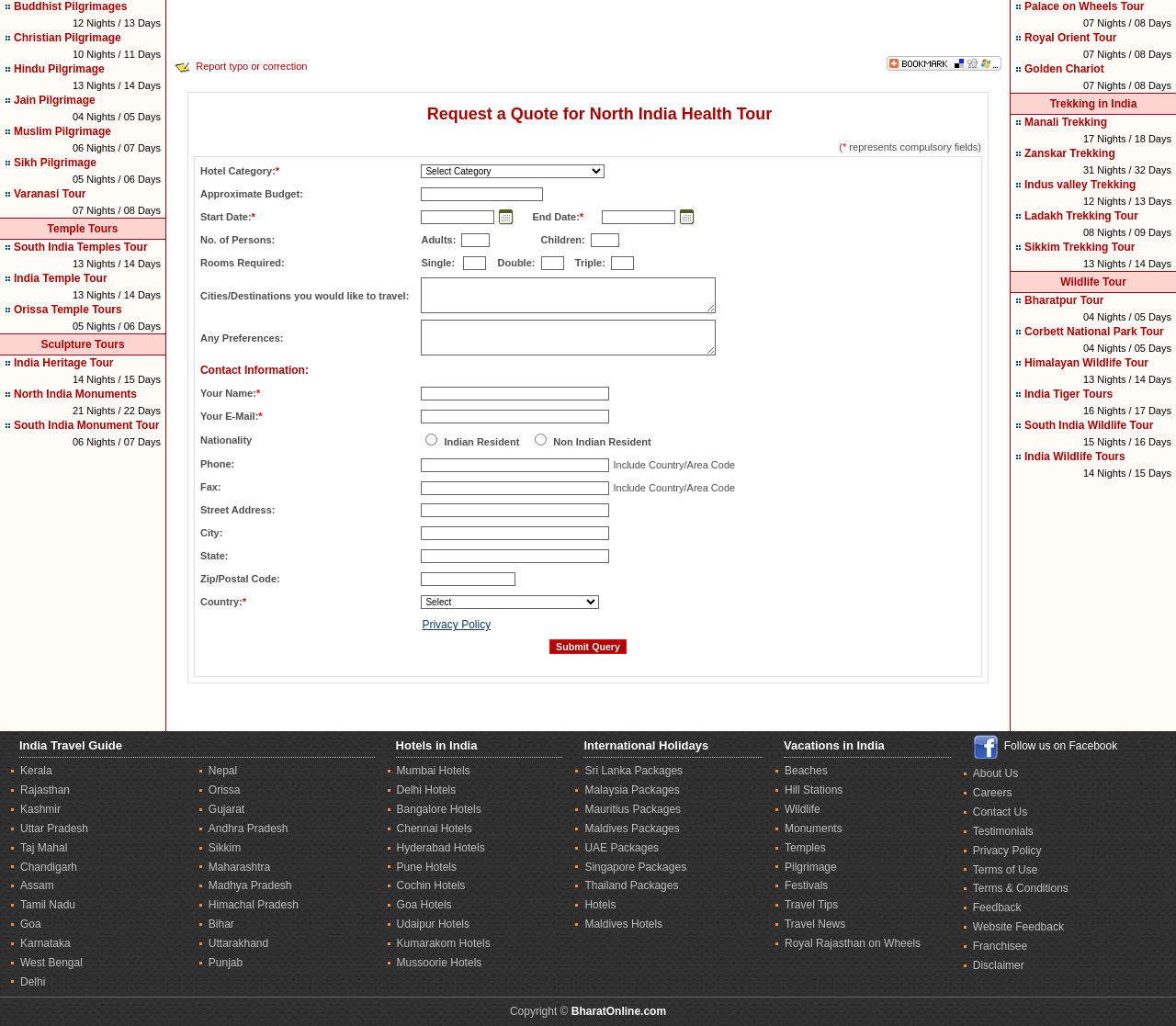Please locate the bounding box coordinates of the element that needs to be clicked to achieve the following instruction: "Choose Start Date". The coordinates should be four float numbers between 0 and 1, i.e., [left, top, right, bottom].

[0.357, 0.203, 0.831, 0.221]